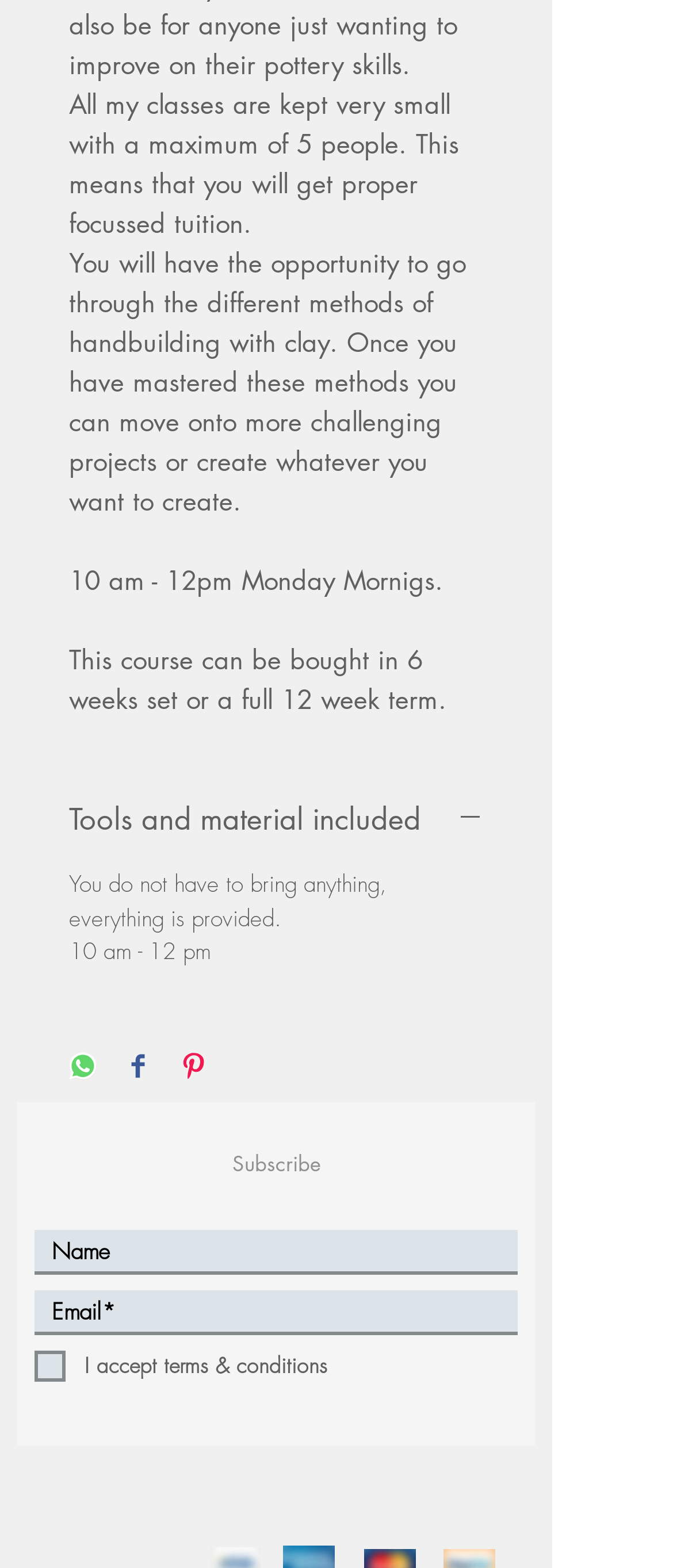Kindly determine the bounding box coordinates for the area that needs to be clicked to execute this instruction: "Click the 'Tools and material included' button".

[0.103, 0.512, 0.718, 0.535]